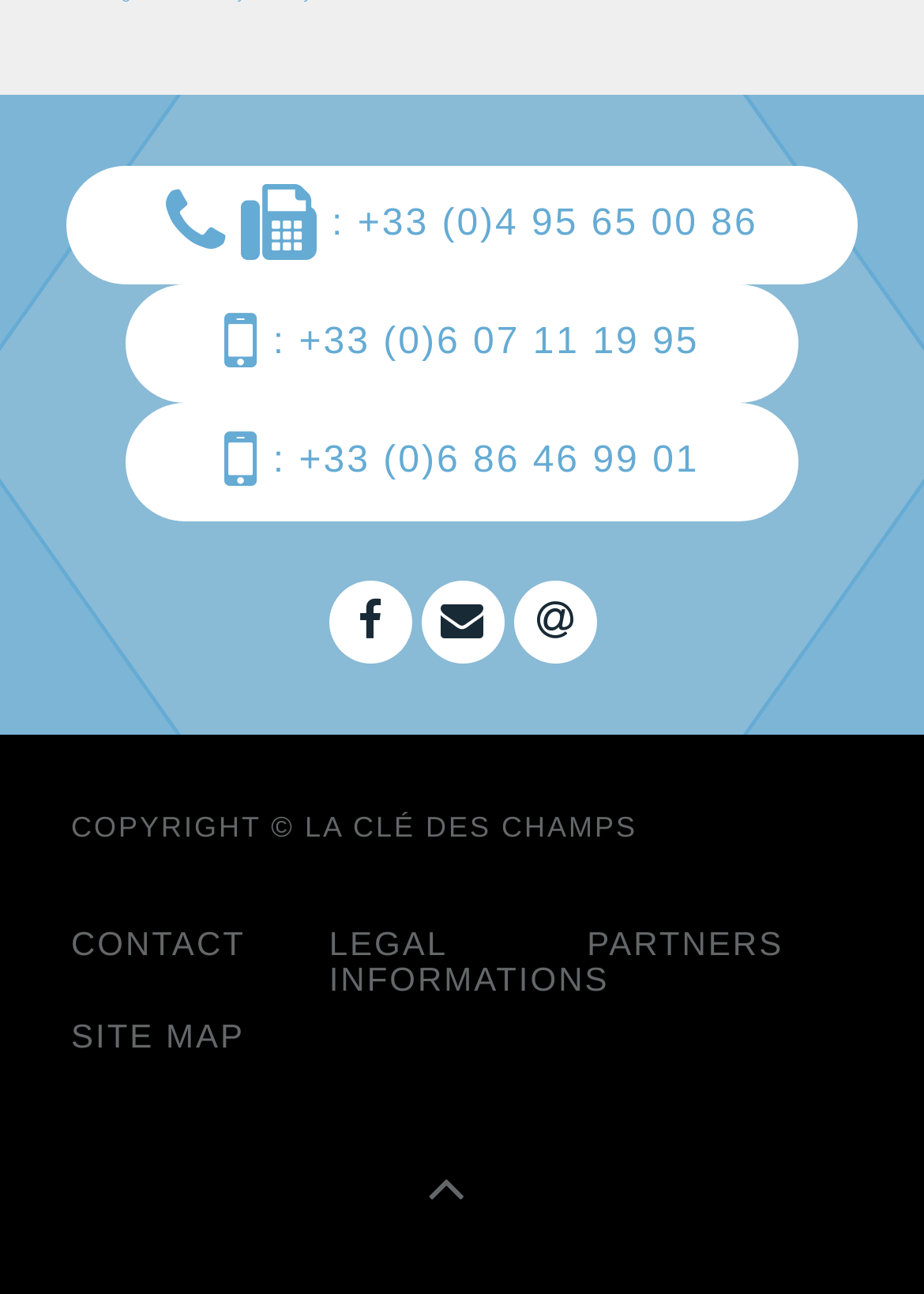Identify the bounding box coordinates for the element you need to click to achieve the following task: "View more". Provide the bounding box coordinates as four float numbers between 0 and 1, in the form [left, top, right, bottom].

None